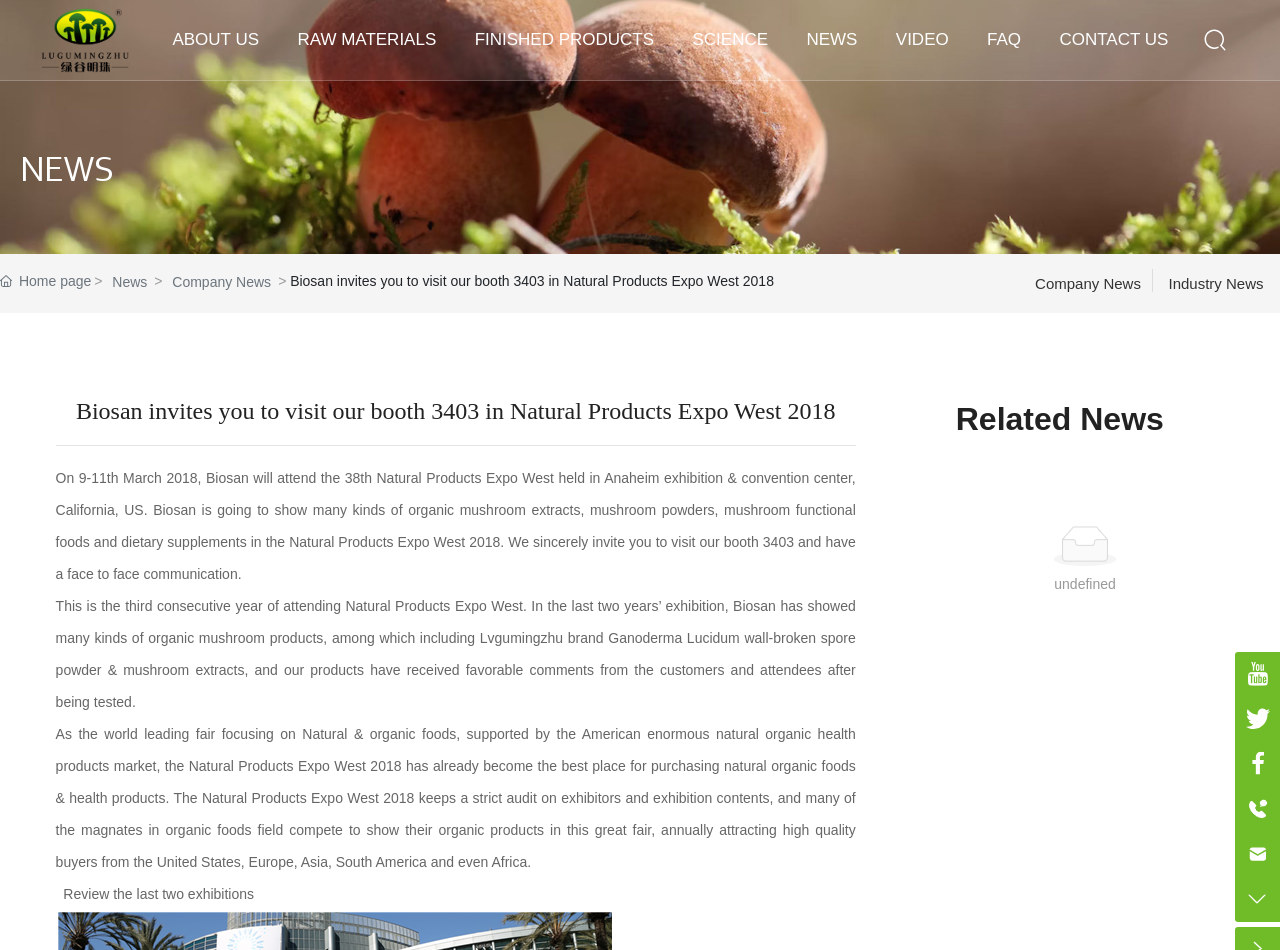Determine the bounding box coordinates for the area you should click to complete the following instruction: "Contact BIOSAN".

[0.828, 0.0, 0.913, 0.084]